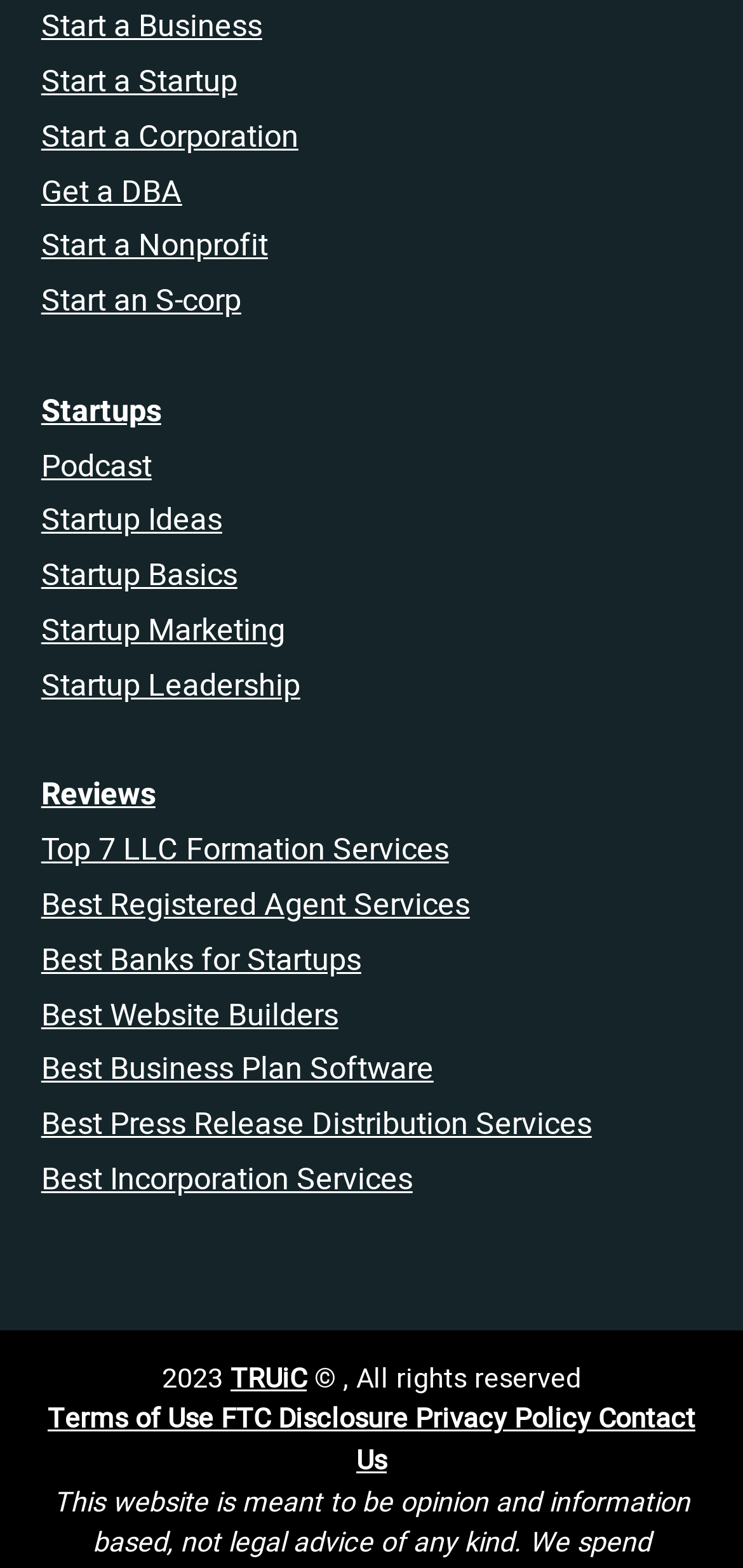Respond to the question below with a concise word or phrase:
How many review links are provided?

4